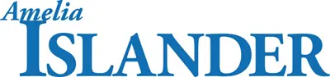Explain the scene depicted in the image, including all details.

The image features the logo of "Amelia Islander Magazine," a publication centered on the lifestyle and culture of Amelia Island. The logo prominently displays the name "Amelia" in a stylized font, with "Islander" highlighted in a bold blue color. This visual representation signifies the magazine's focus on local events, dining options, and attractions, aiming to connect readers with the vibrant offerings of the island community. The magazine serves as a valuable resource for both residents and visitors, encapsulating the charm and hospitality of Amelia Island.